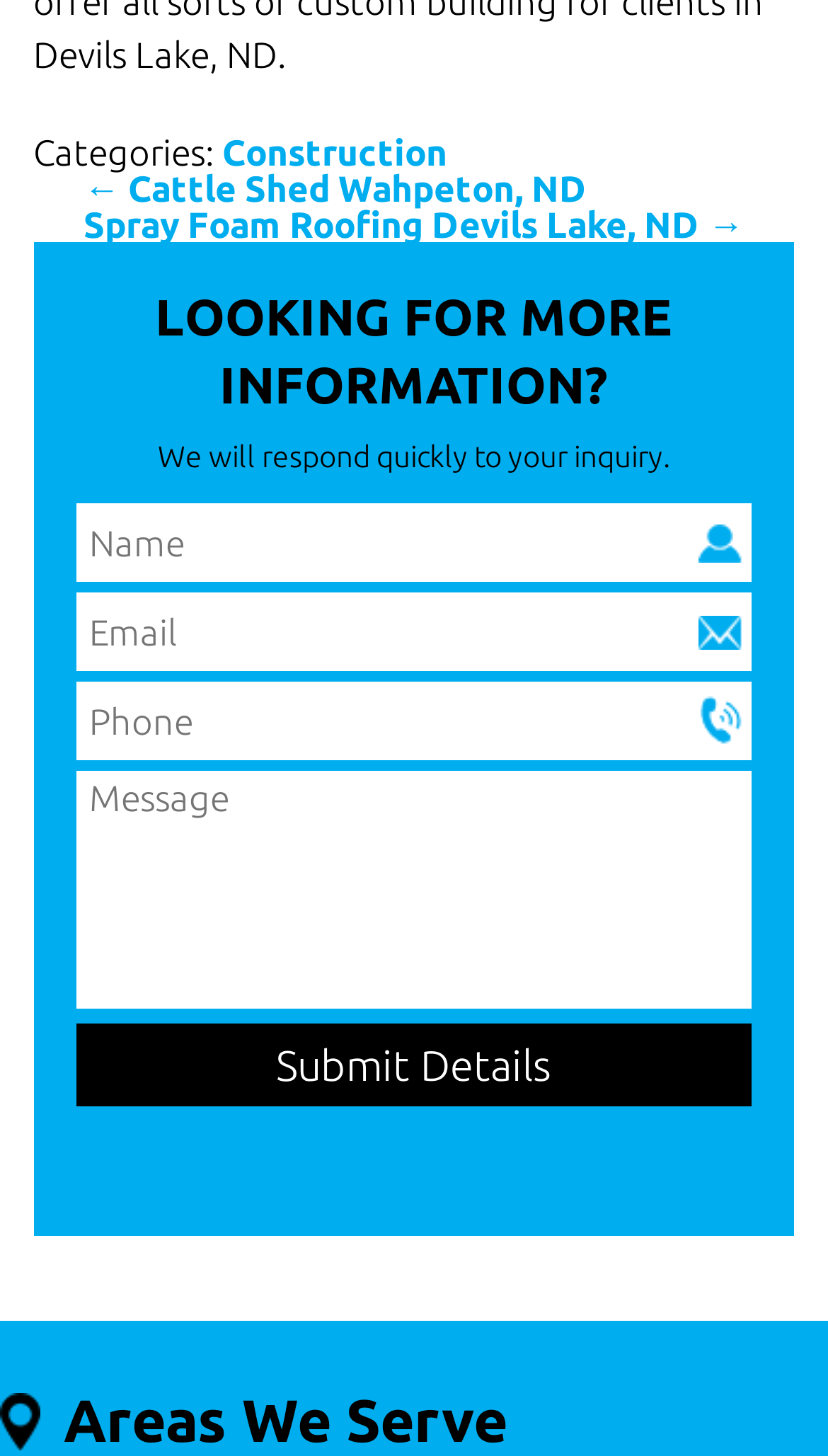Provide the bounding box coordinates of the section that needs to be clicked to accomplish the following instruction: "view September 2013."

None